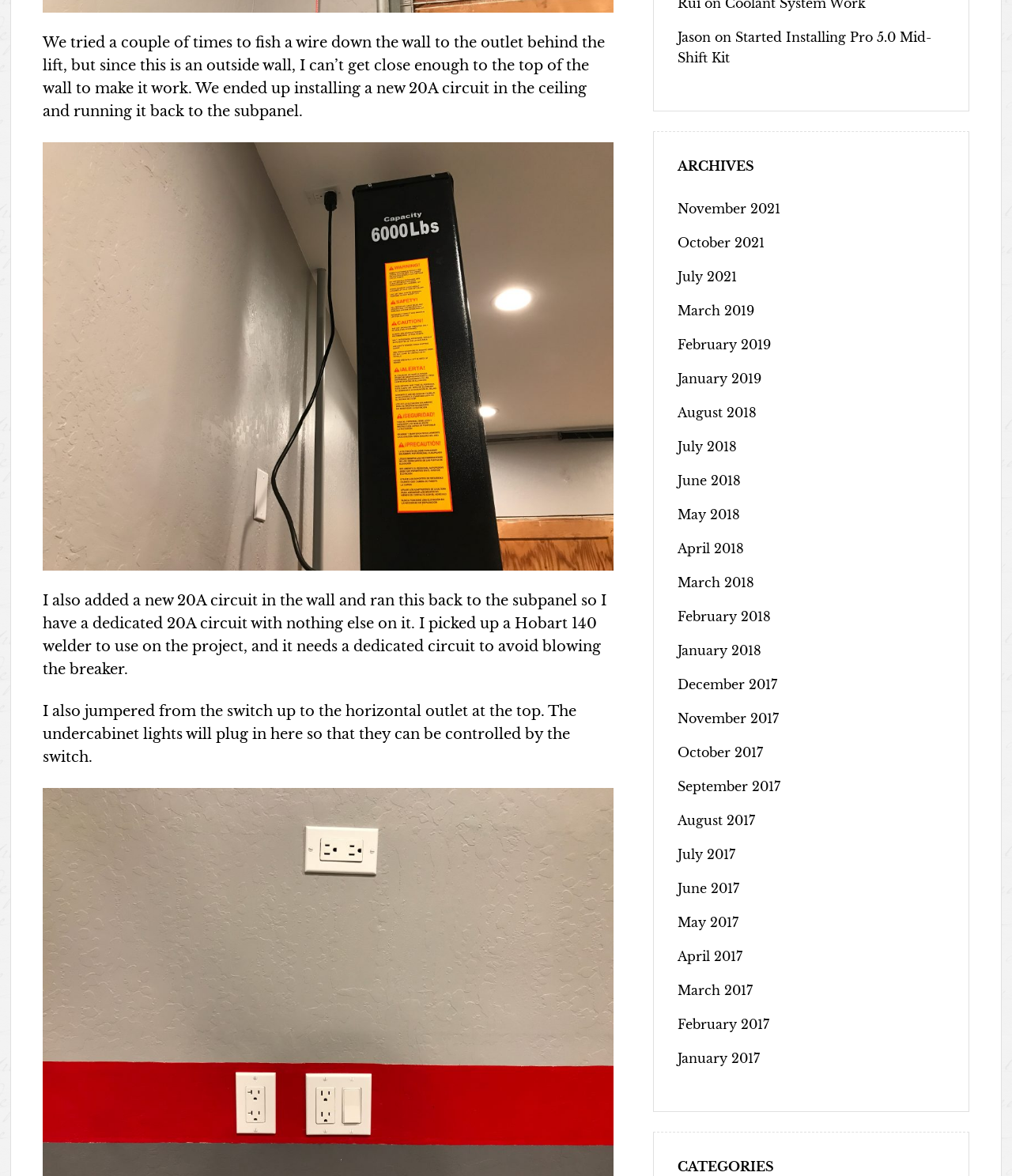How many months are listed in the archives?
Please provide a single word or phrase in response based on the screenshot.

24